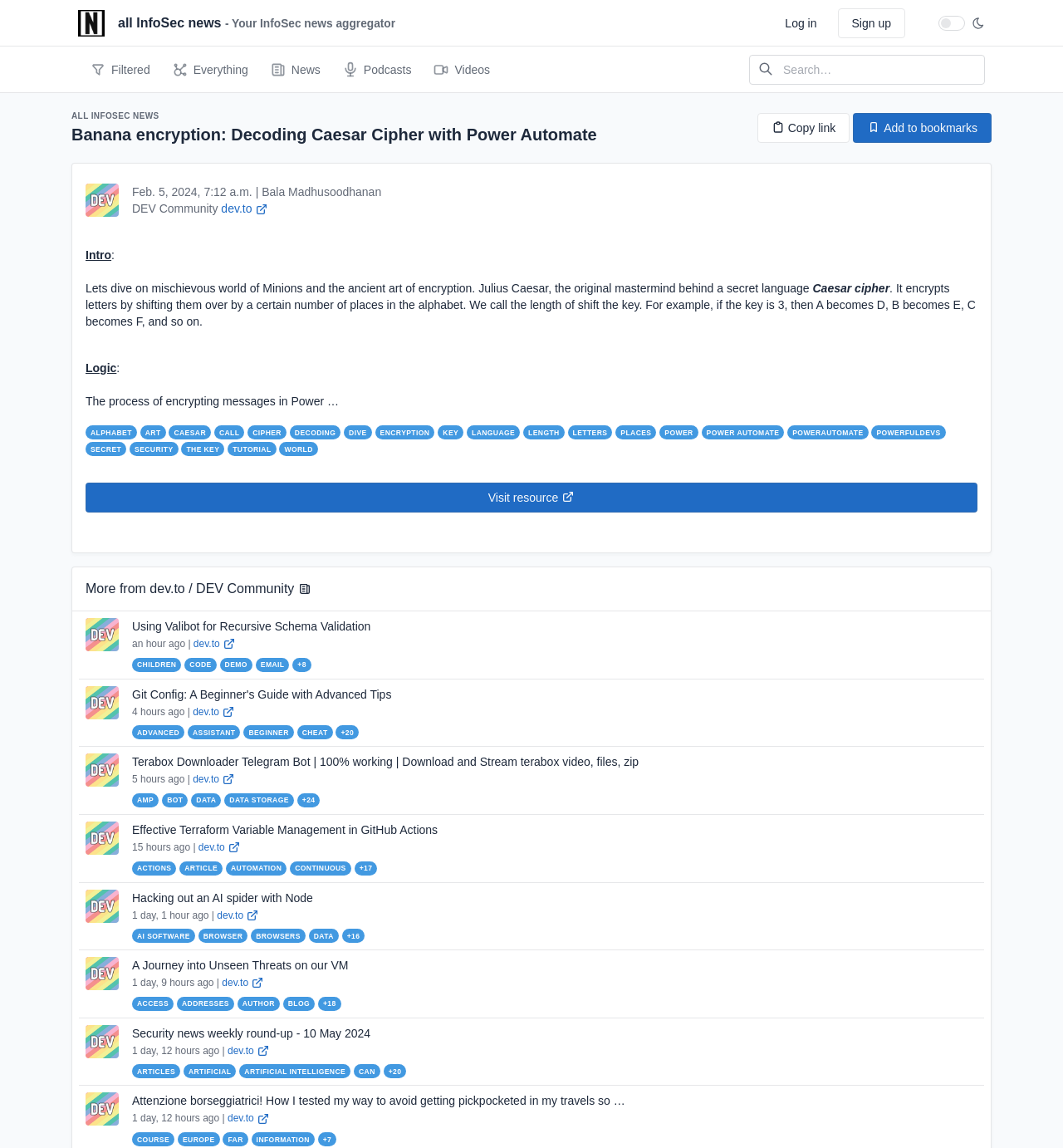Please reply with a single word or brief phrase to the question: 
What is the topic of the article?

Caesar cipher